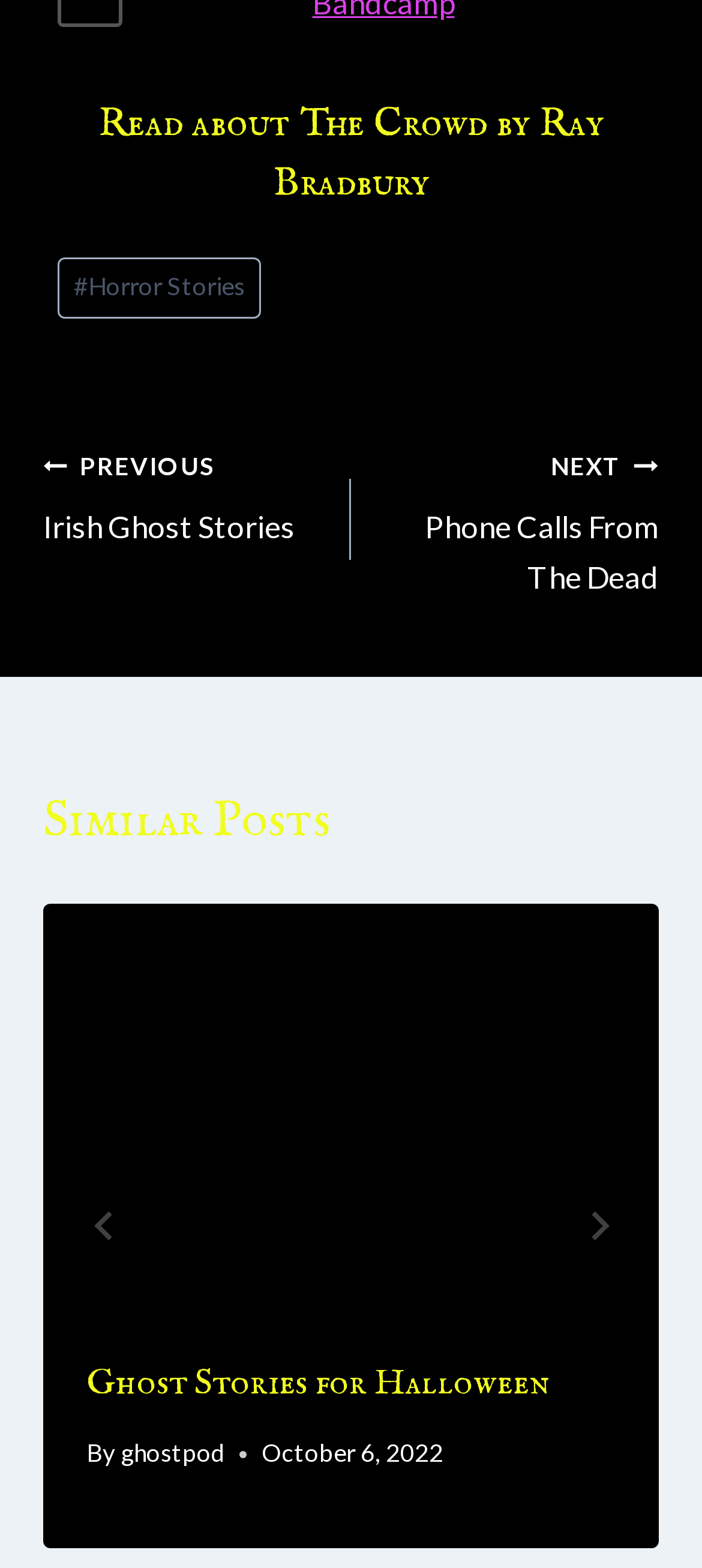When was the post 'Ghost Stories for Halloween' published?
Use the image to answer the question with a single word or phrase.

October 6, 2022